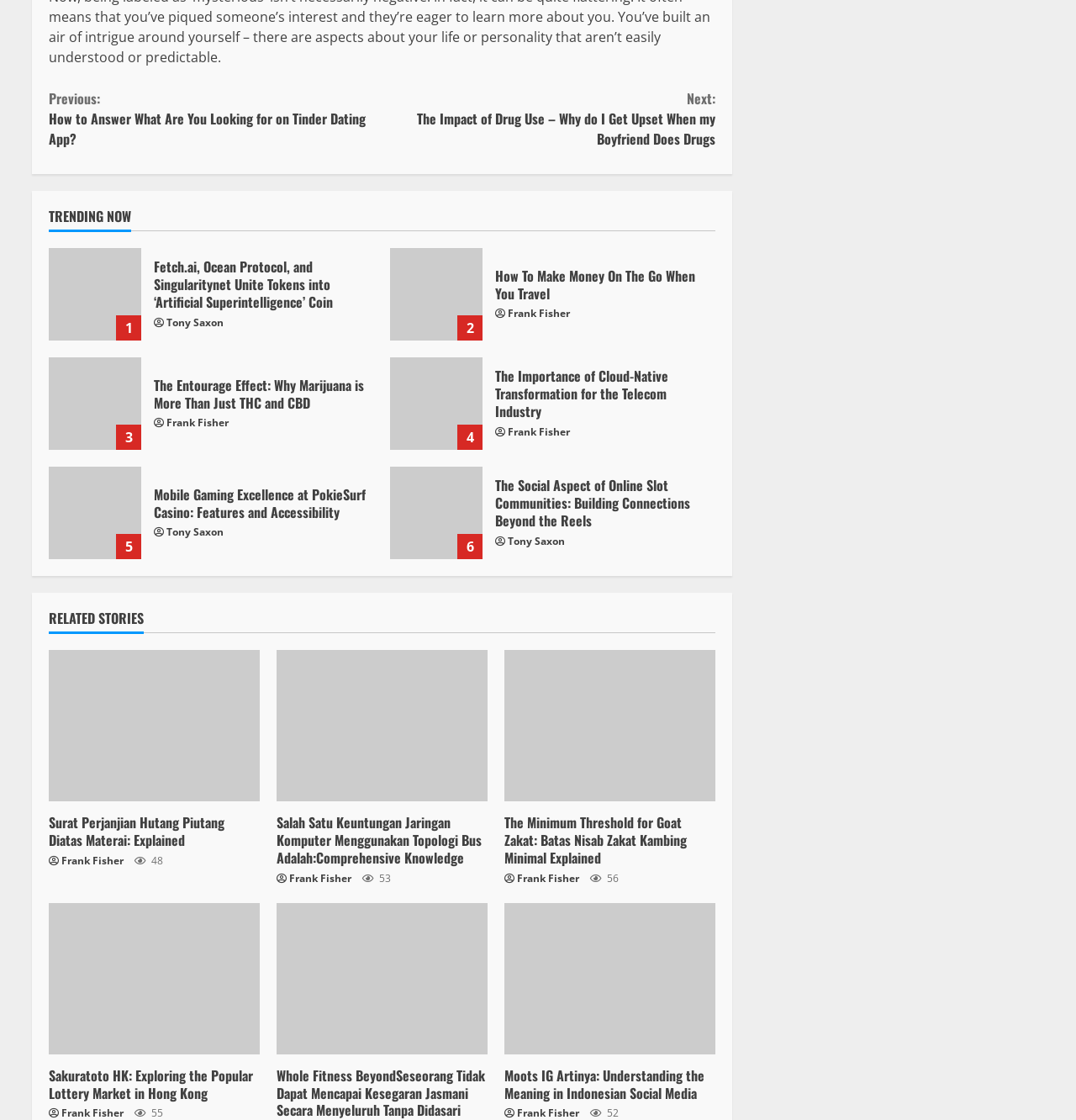Indicate the bounding box coordinates of the element that needs to be clicked to satisfy the following instruction: "Check out 'Mobile Gaming Excellence at PokieSurf Casino: Features and Accessibility'". The coordinates should be four float numbers between 0 and 1, i.e., [left, top, right, bottom].

[0.143, 0.432, 0.34, 0.466]